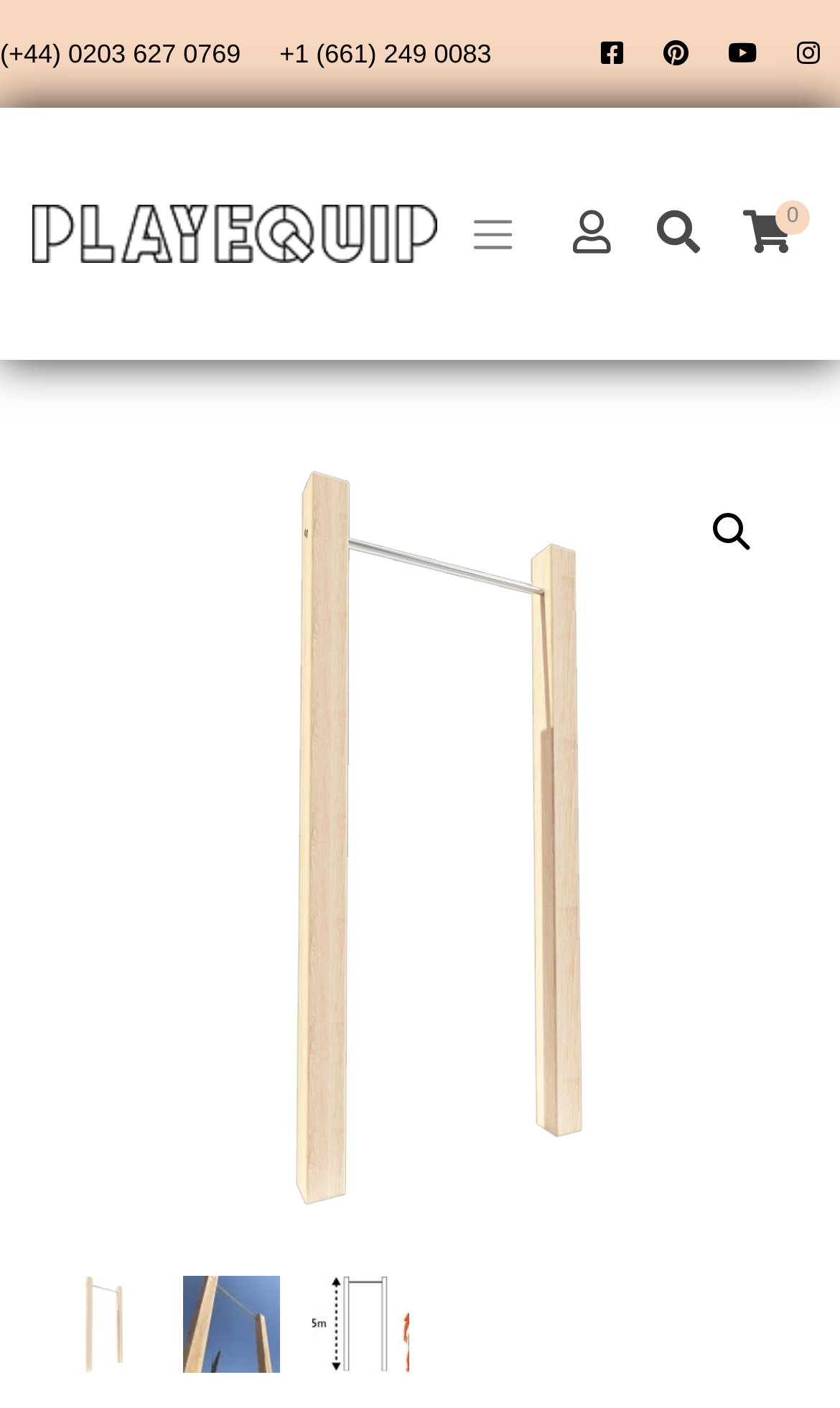Identify the bounding box coordinates of the area that should be clicked in order to complete the given instruction: "Call the UK office". The bounding box coordinates should be four float numbers between 0 and 1, i.e., [left, top, right, bottom].

[0.0, 0.028, 0.287, 0.049]